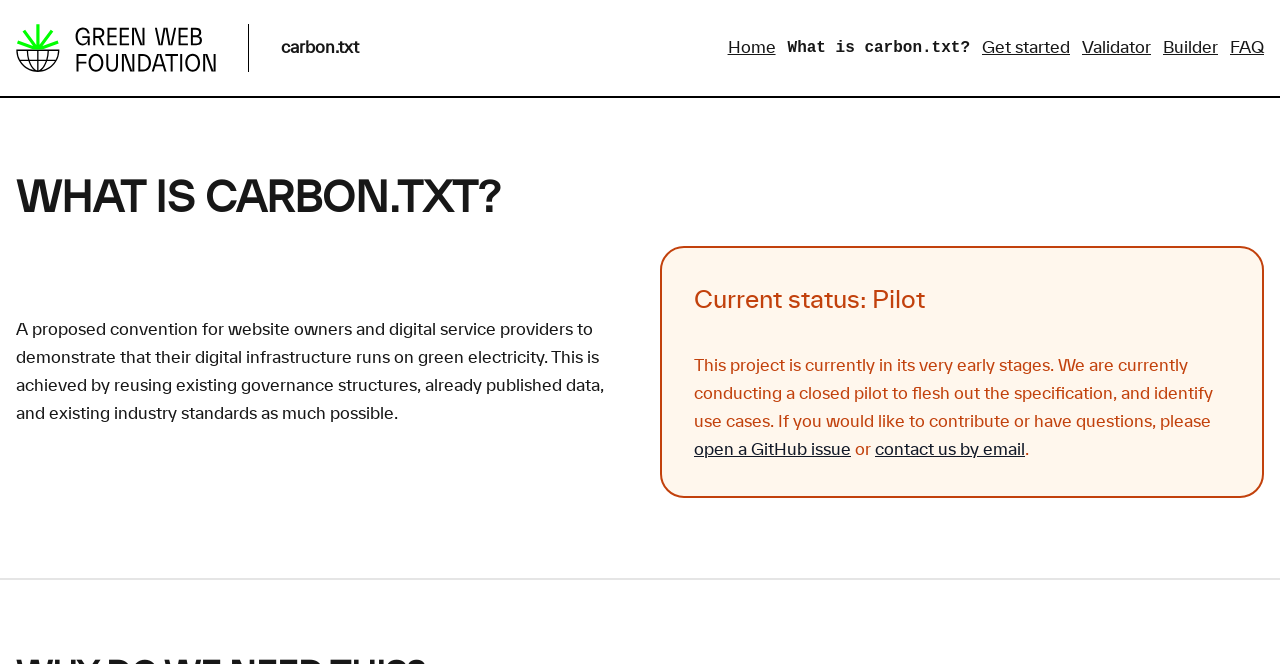Please identify the bounding box coordinates of the clickable area that will allow you to execute the instruction: "Click the Green Web Foundation logo".

[0.012, 0.036, 0.169, 0.108]